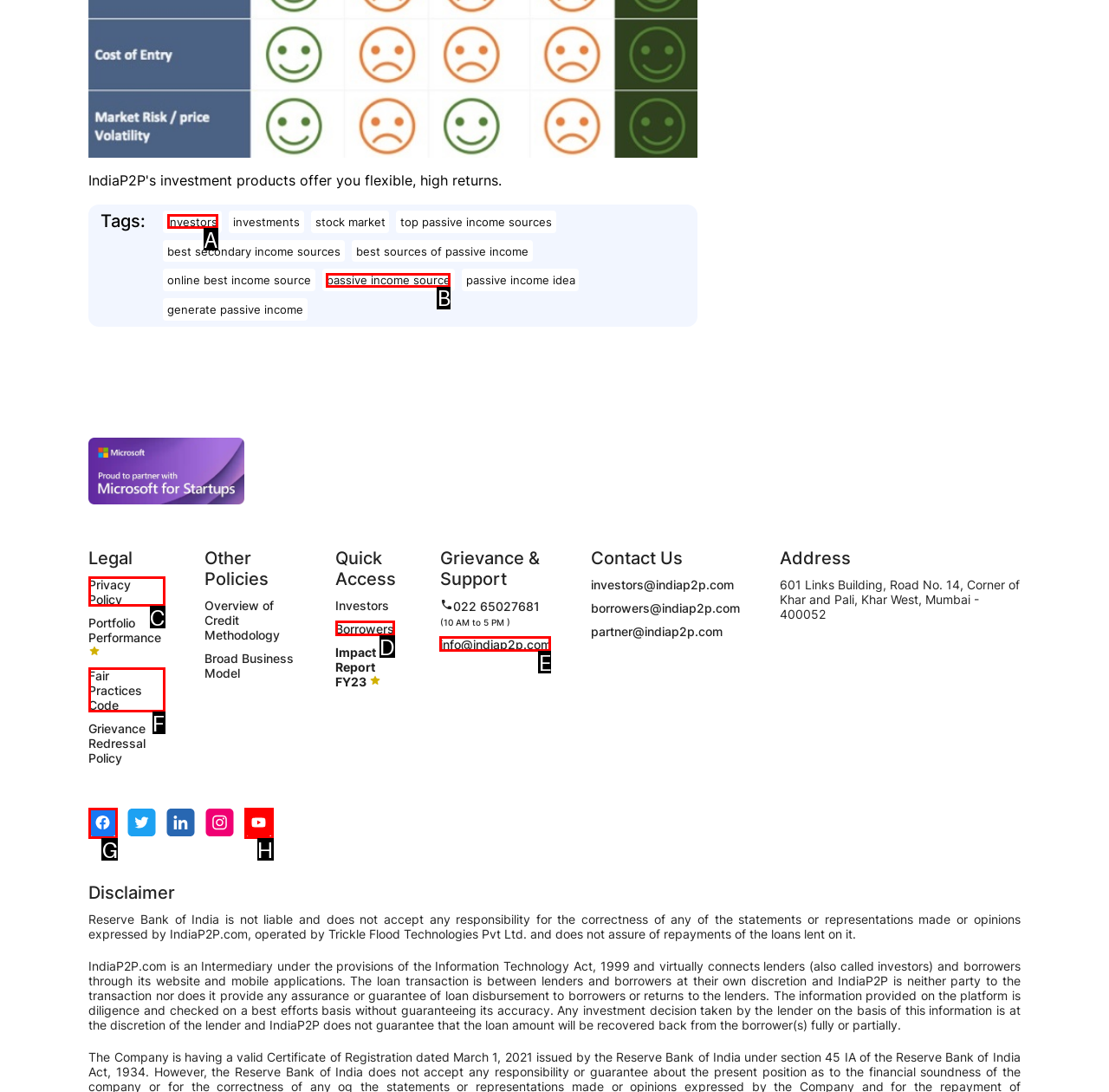Choose the HTML element to click for this instruction: Follow on facebook Answer with the letter of the correct choice from the given options.

G